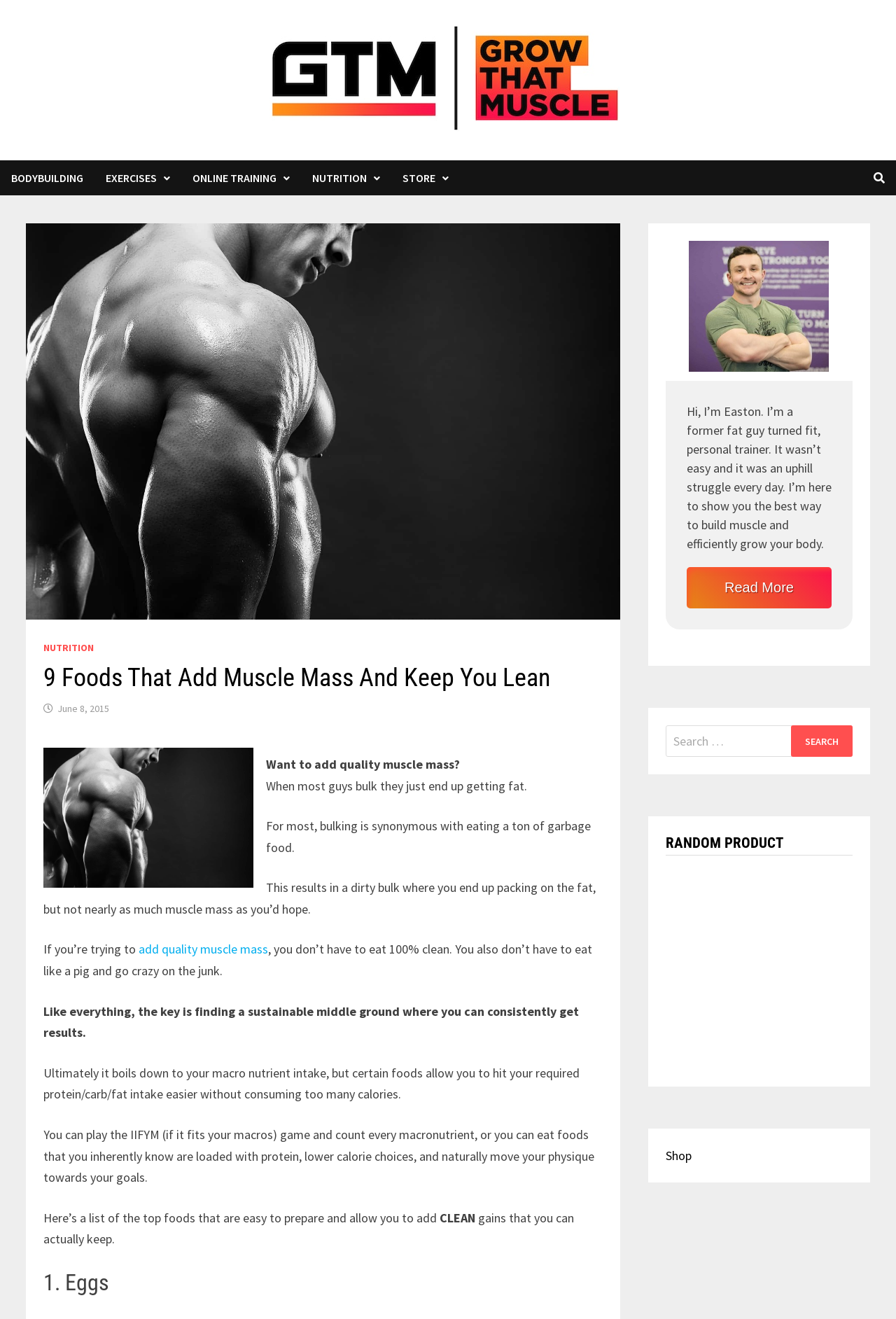Show me the bounding box coordinates of the clickable region to achieve the task as per the instruction: "Click on the 'NUTRITION' link".

[0.336, 0.122, 0.437, 0.148]